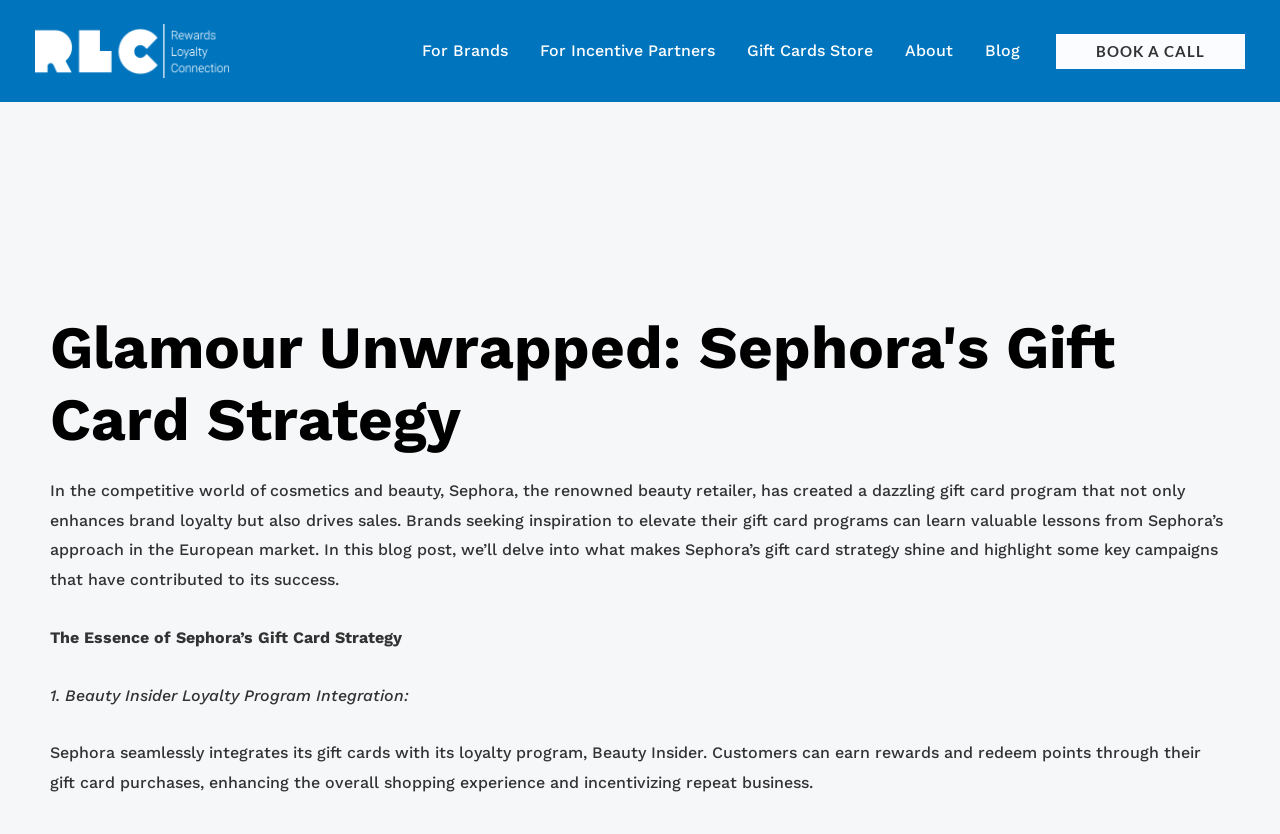Find the main header of the webpage and produce its text content.

Glamour Unwrapped: Sephora's Gift Card Strategy